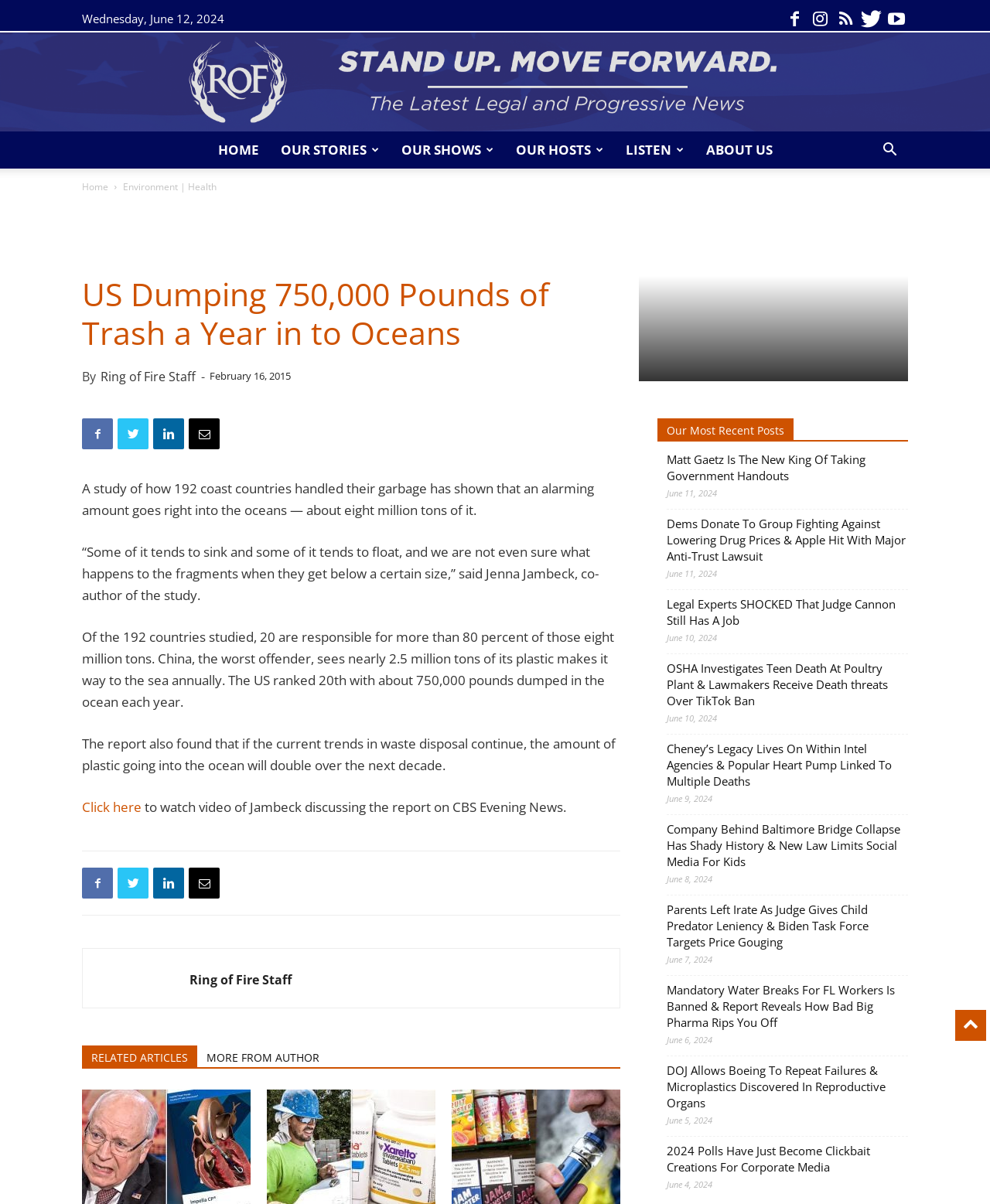Show the bounding box coordinates of the element that should be clicked to complete the task: "Click the video link to watch Jambeck discussing the report on CBS Evening News".

[0.083, 0.663, 0.143, 0.678]